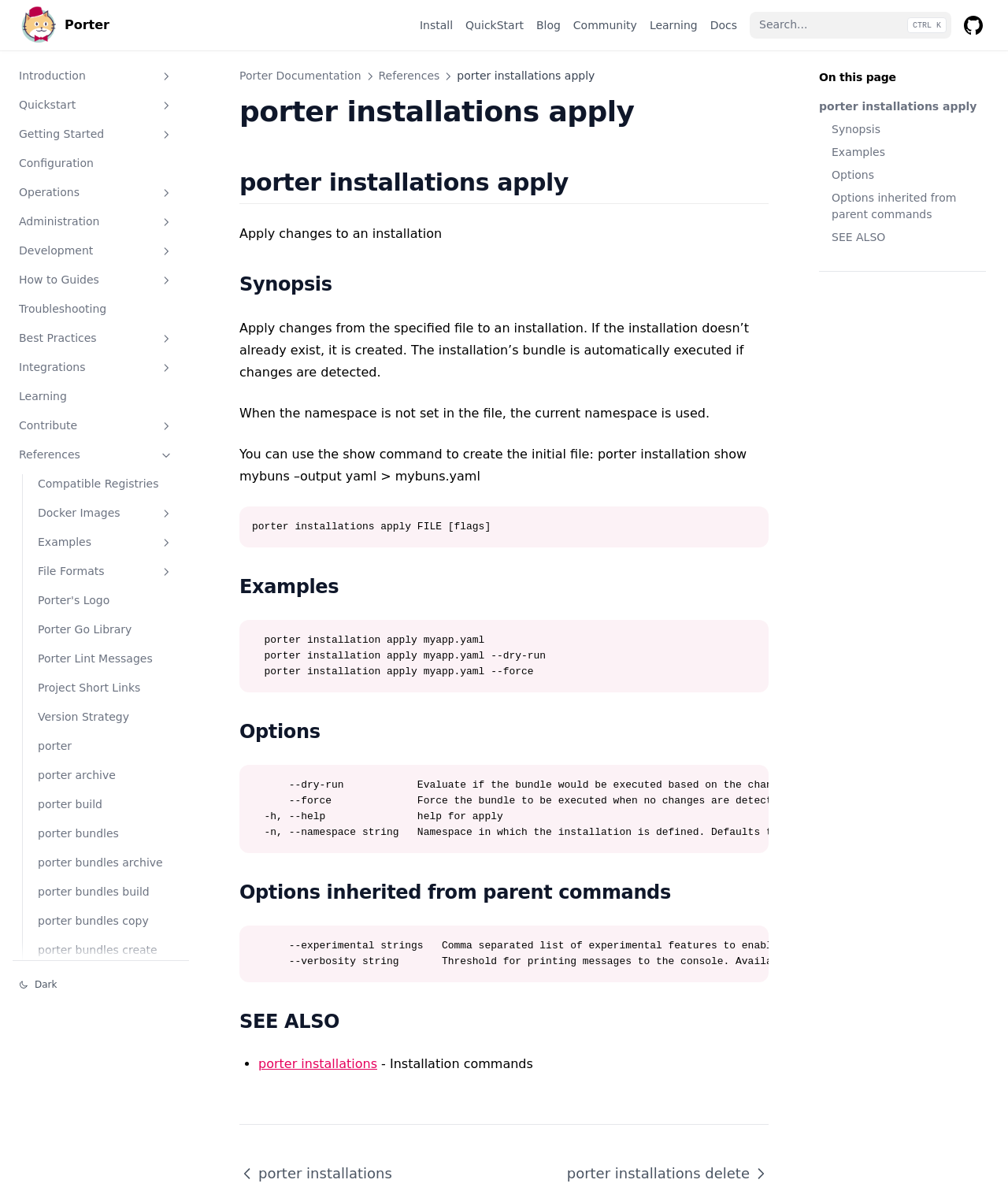Determine the bounding box coordinates of the target area to click to execute the following instruction: "Get started with Porter."

[0.012, 0.077, 0.178, 0.098]